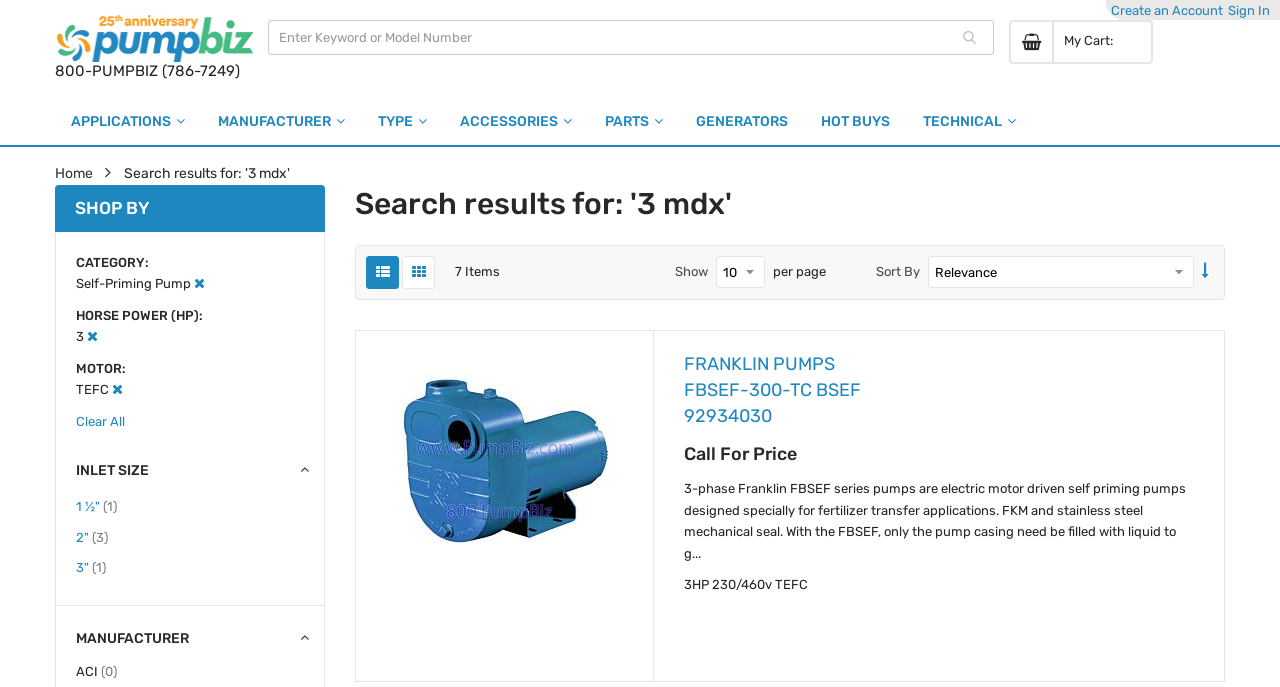How many items are shown per page?
From the image, respond with a single word or phrase.

Not specified